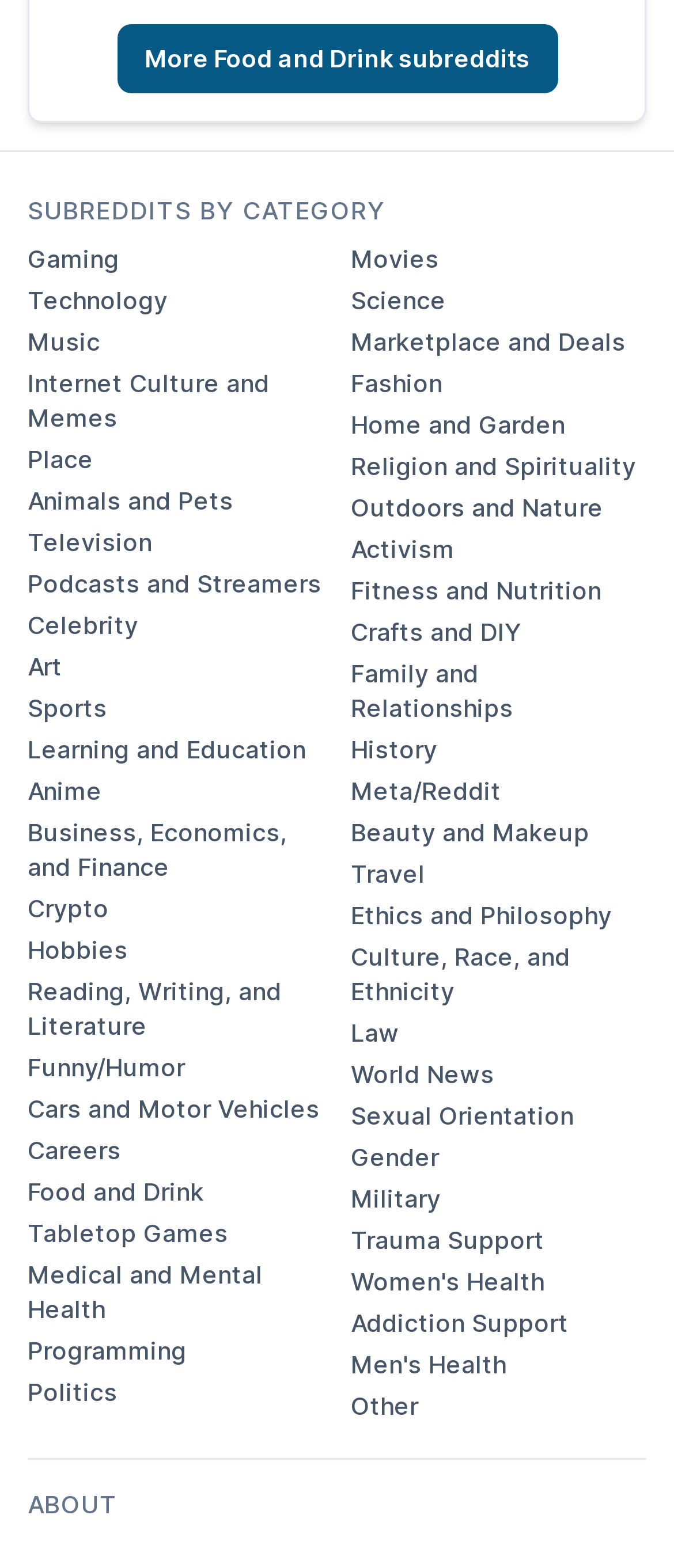Determine the bounding box coordinates of the clickable region to carry out the instruction: "Read about Technology".

[0.041, 0.182, 0.249, 0.202]